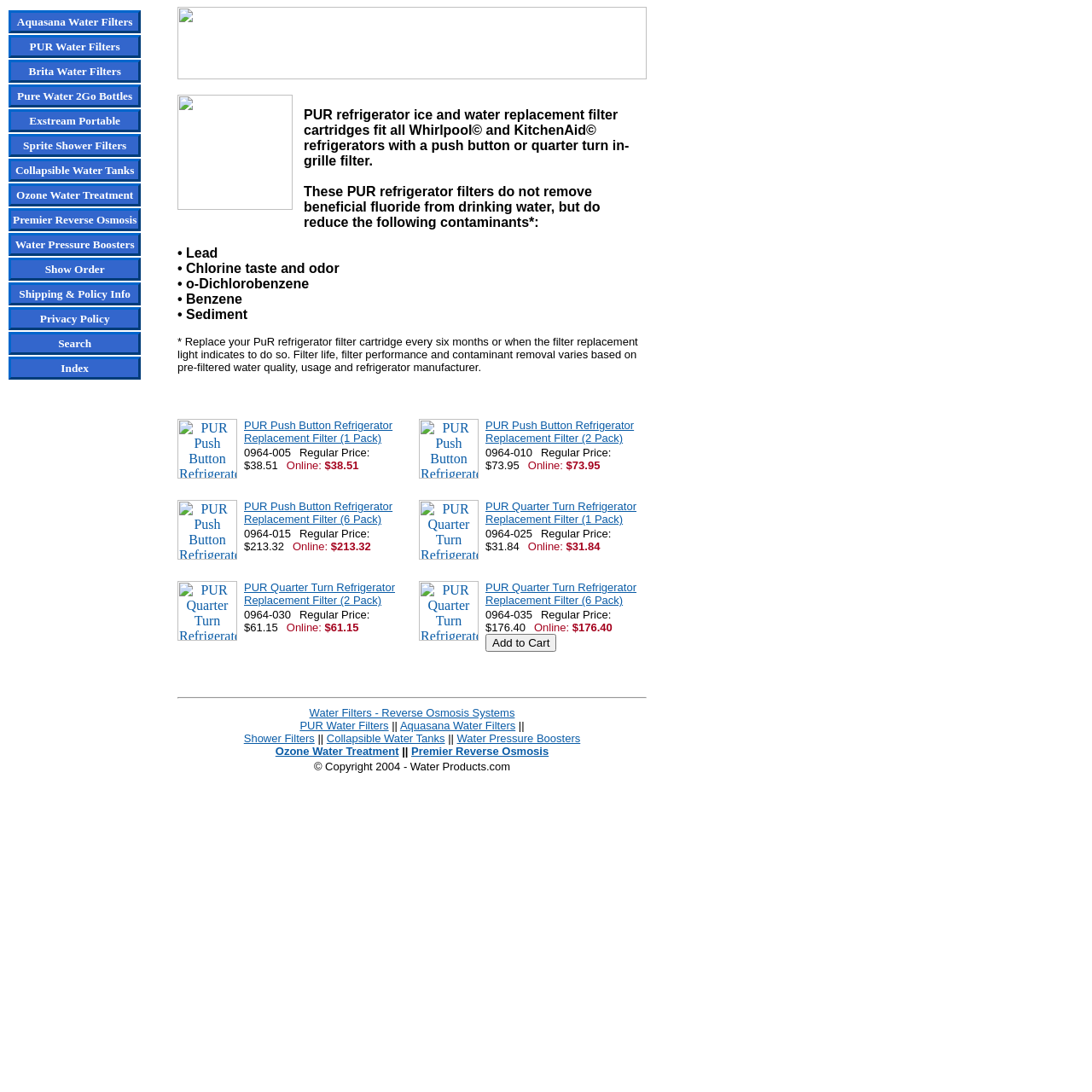Can you provide the bounding box coordinates for the element that should be clicked to implement the instruction: "Learn more about PUR refrigerator ice and water replacement filter cartridges"?

[0.162, 0.006, 0.592, 0.708]